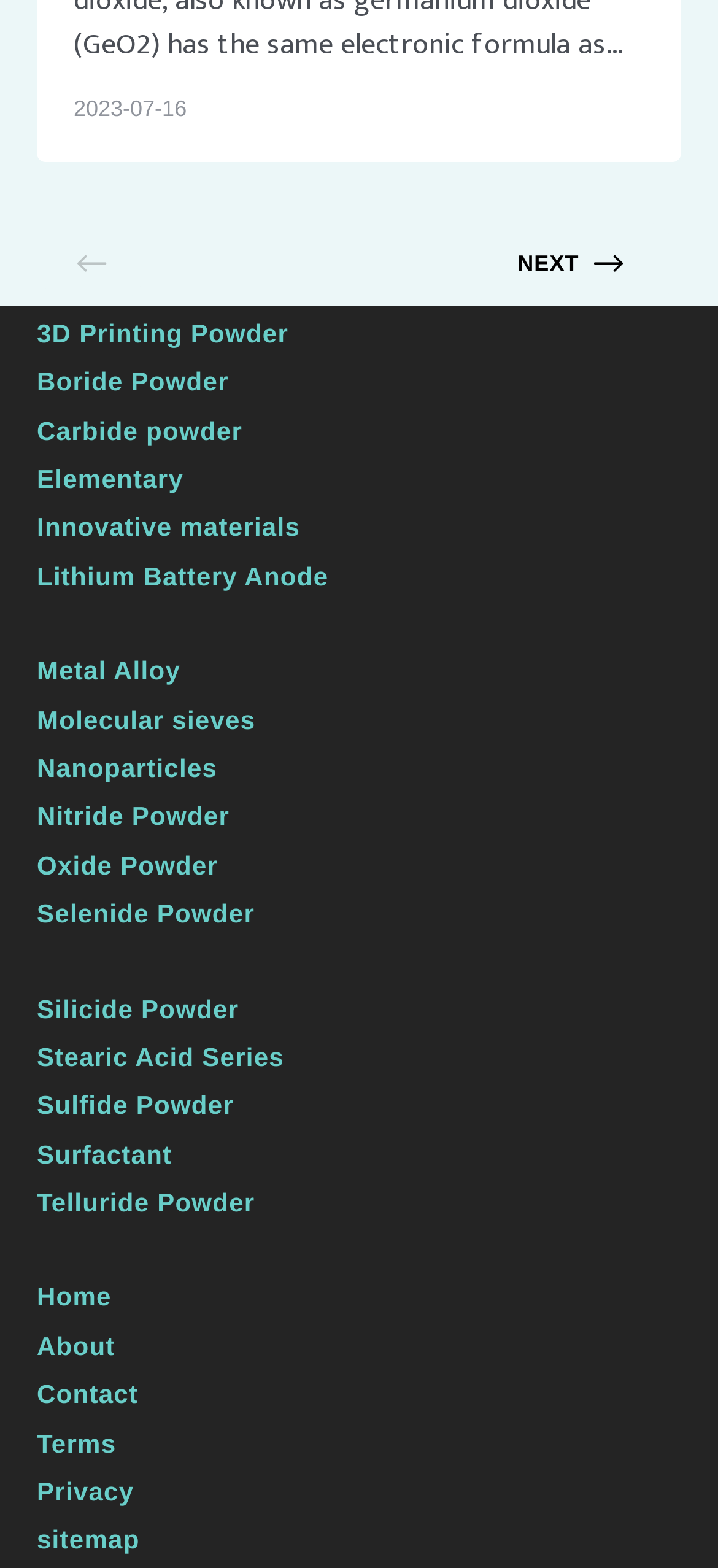Identify the bounding box coordinates for the region to click in order to carry out this instruction: "Visit Home page". Provide the coordinates using four float numbers between 0 and 1, formatted as [left, top, right, bottom].

[0.051, 0.814, 0.949, 0.841]